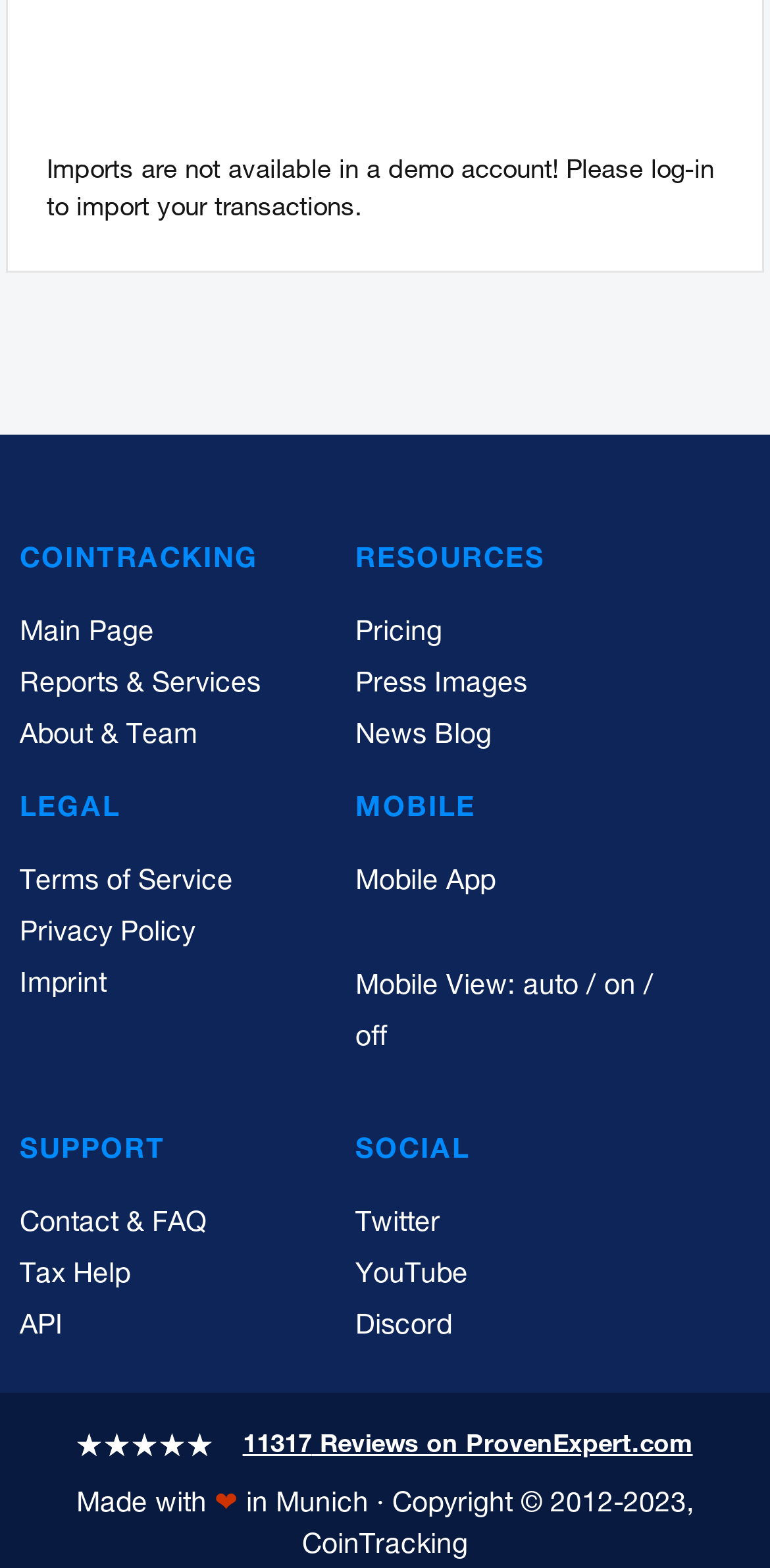Determine the bounding box coordinates of the clickable element to achieve the following action: 'Go to Main Page'. Provide the coordinates as four float values between 0 and 1, formatted as [left, top, right, bottom].

[0.026, 0.388, 0.2, 0.421]